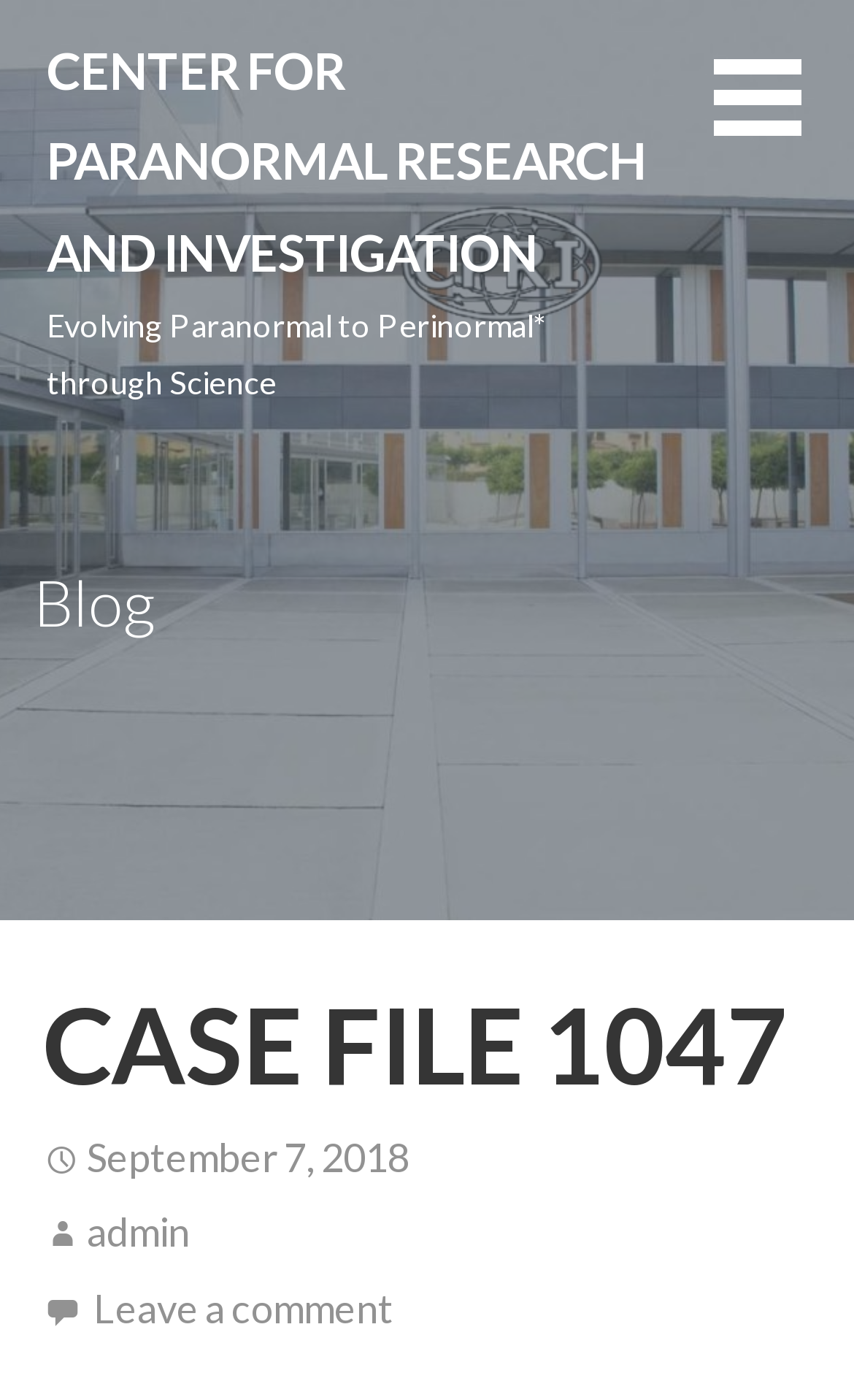What is the date of the case file?
Can you provide an in-depth and detailed response to the question?

The date of the case file can be found in the StaticText element below the header, which reads 'September 7, 2018'.